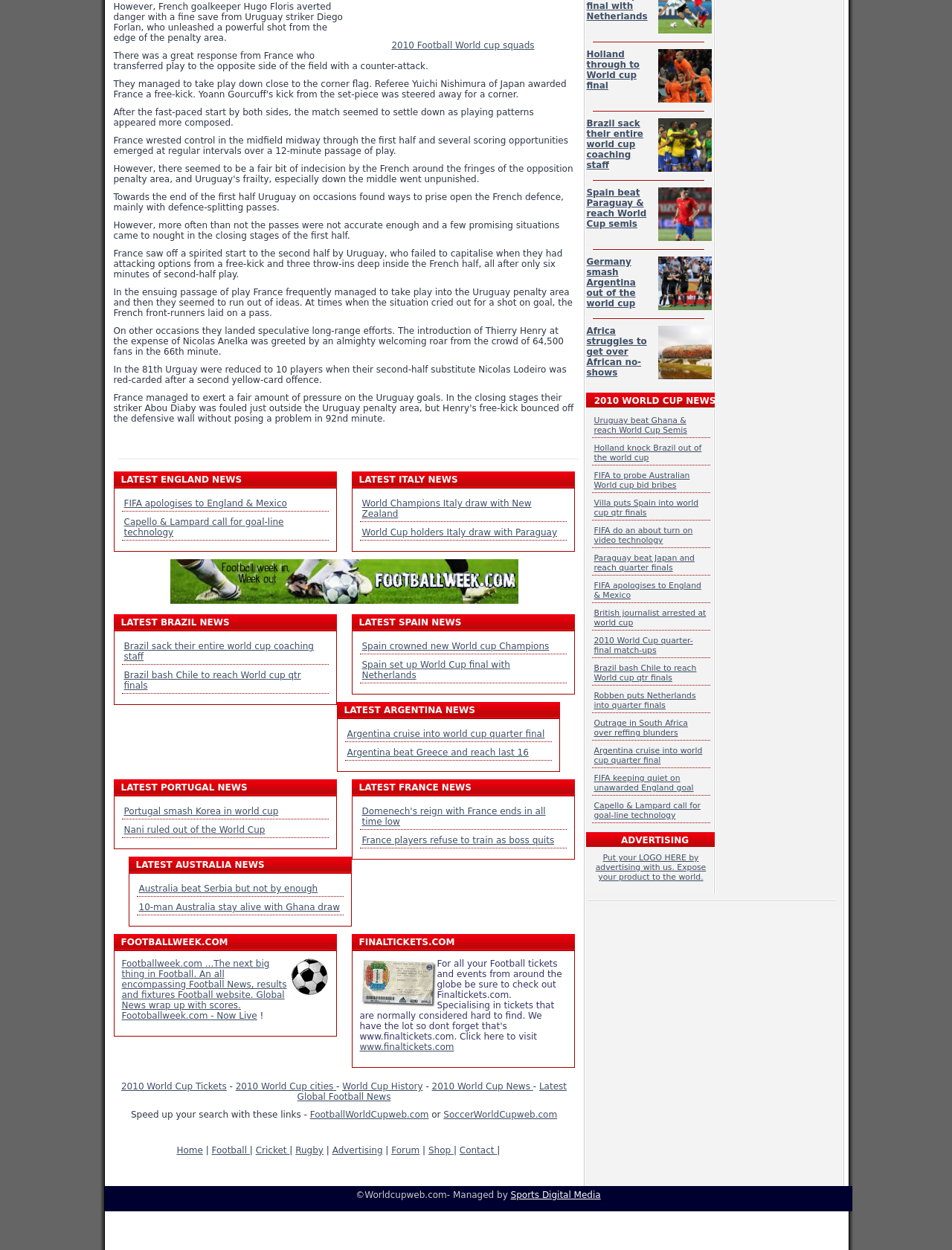Identify and provide the bounding box for the element described by: "2010 Football World cup squads".

[0.411, 0.032, 0.561, 0.04]